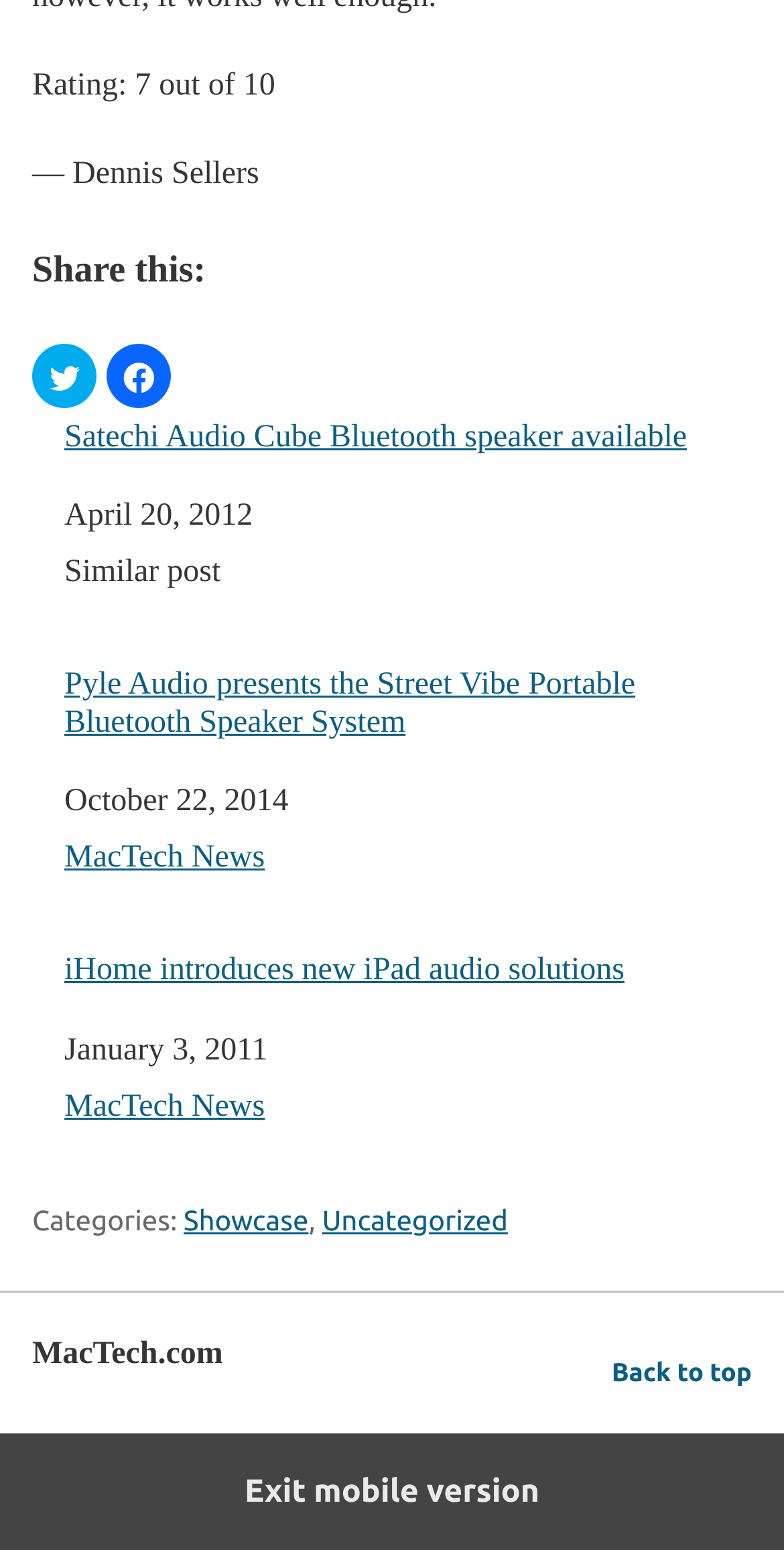Return the bounding box coordinates of the UI element that corresponds to this description: "Hotel Nazionale, Levanto". The coordinates must be given as four float numbers in the range of 0 and 1, [left, top, right, bottom].

None